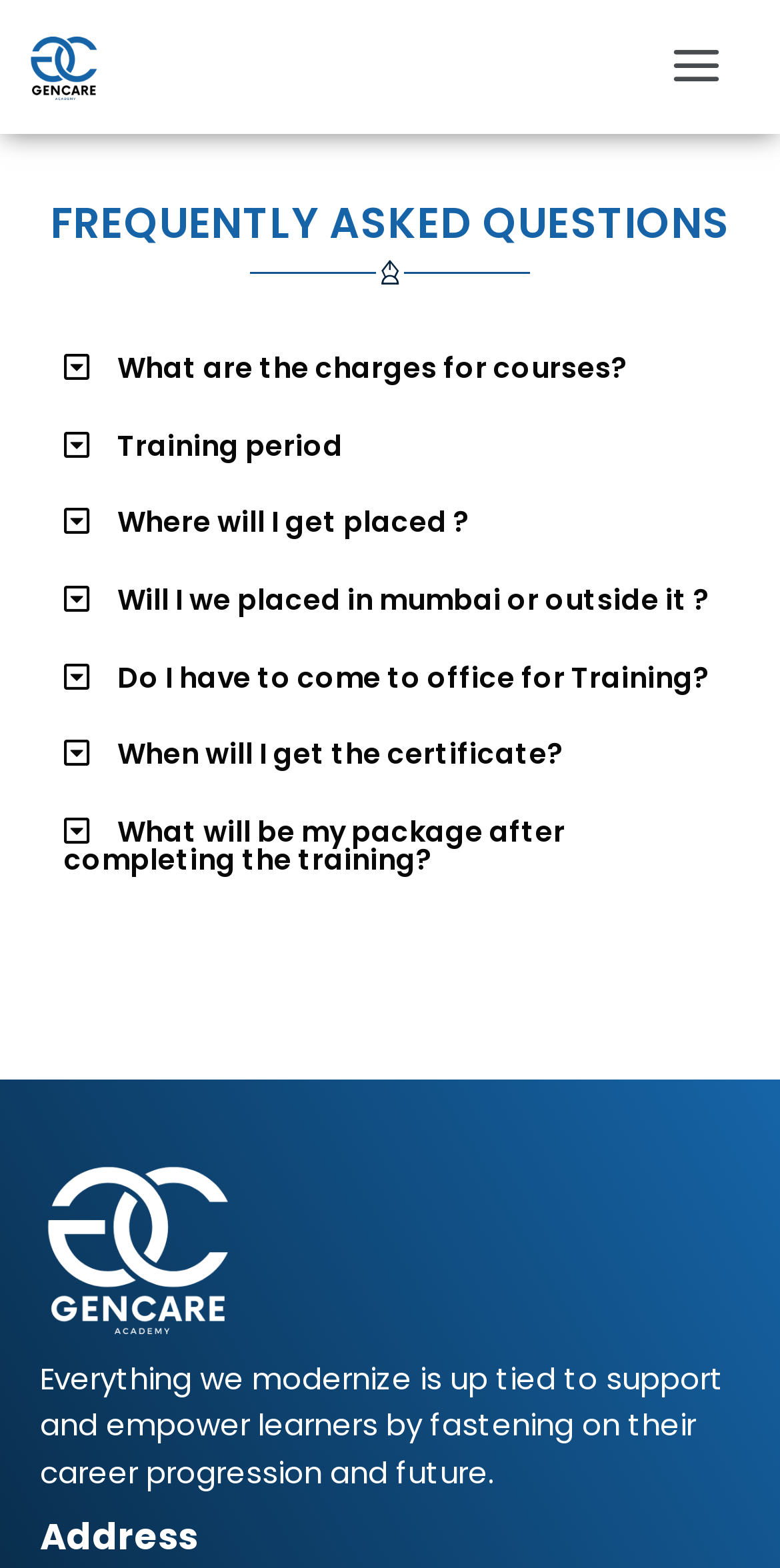Identify the bounding box coordinates for the region of the element that should be clicked to carry out the instruction: "View the answer to 'What are the charges for courses?'". The bounding box coordinates should be four float numbers between 0 and 1, i.e., [left, top, right, bottom].

[0.051, 0.211, 0.949, 0.26]